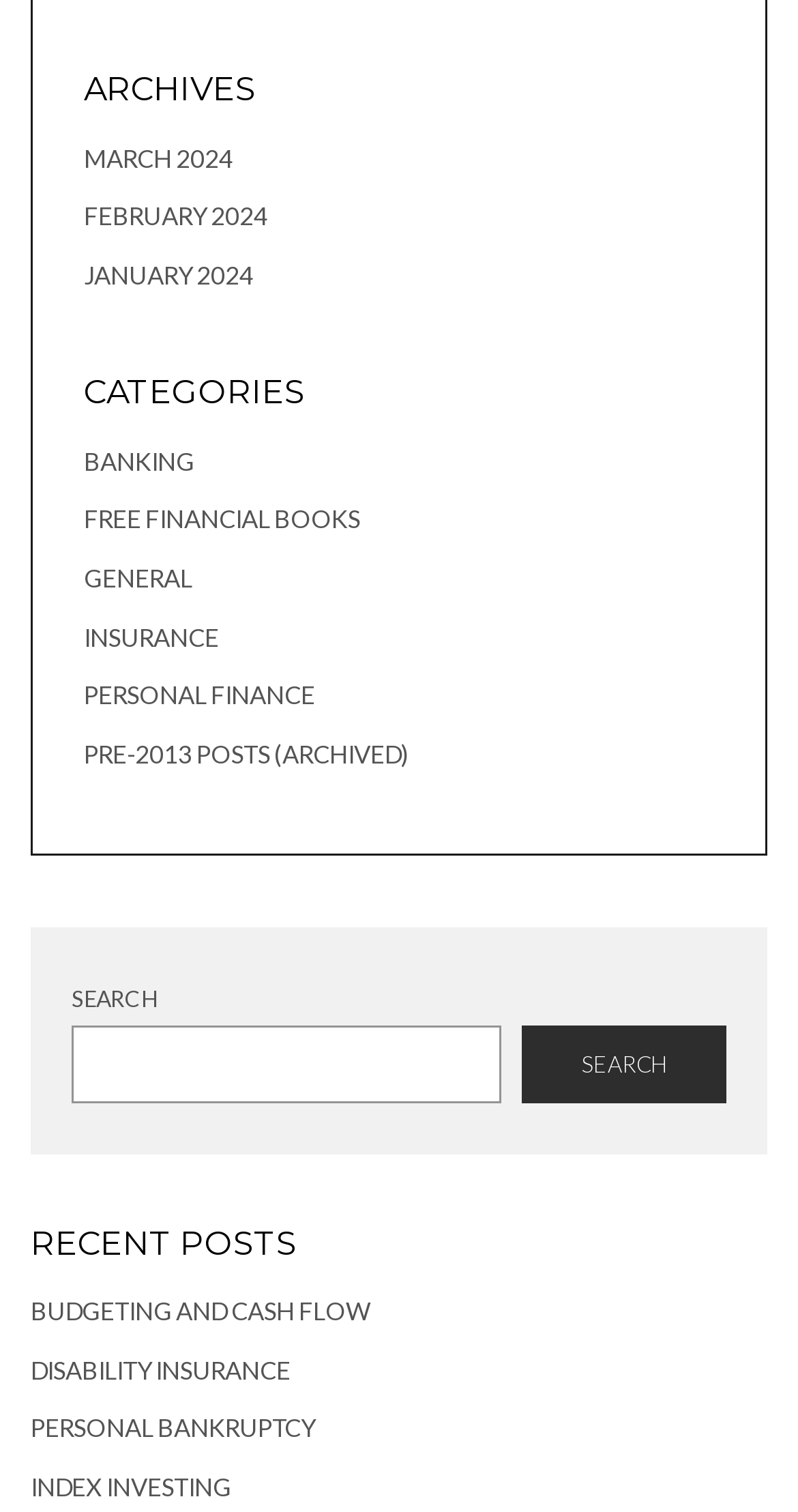Please identify the bounding box coordinates of the element's region that needs to be clicked to fulfill the following instruction: "Explore the category of Personal Finance". The bounding box coordinates should consist of four float numbers between 0 and 1, i.e., [left, top, right, bottom].

[0.105, 0.45, 0.395, 0.47]